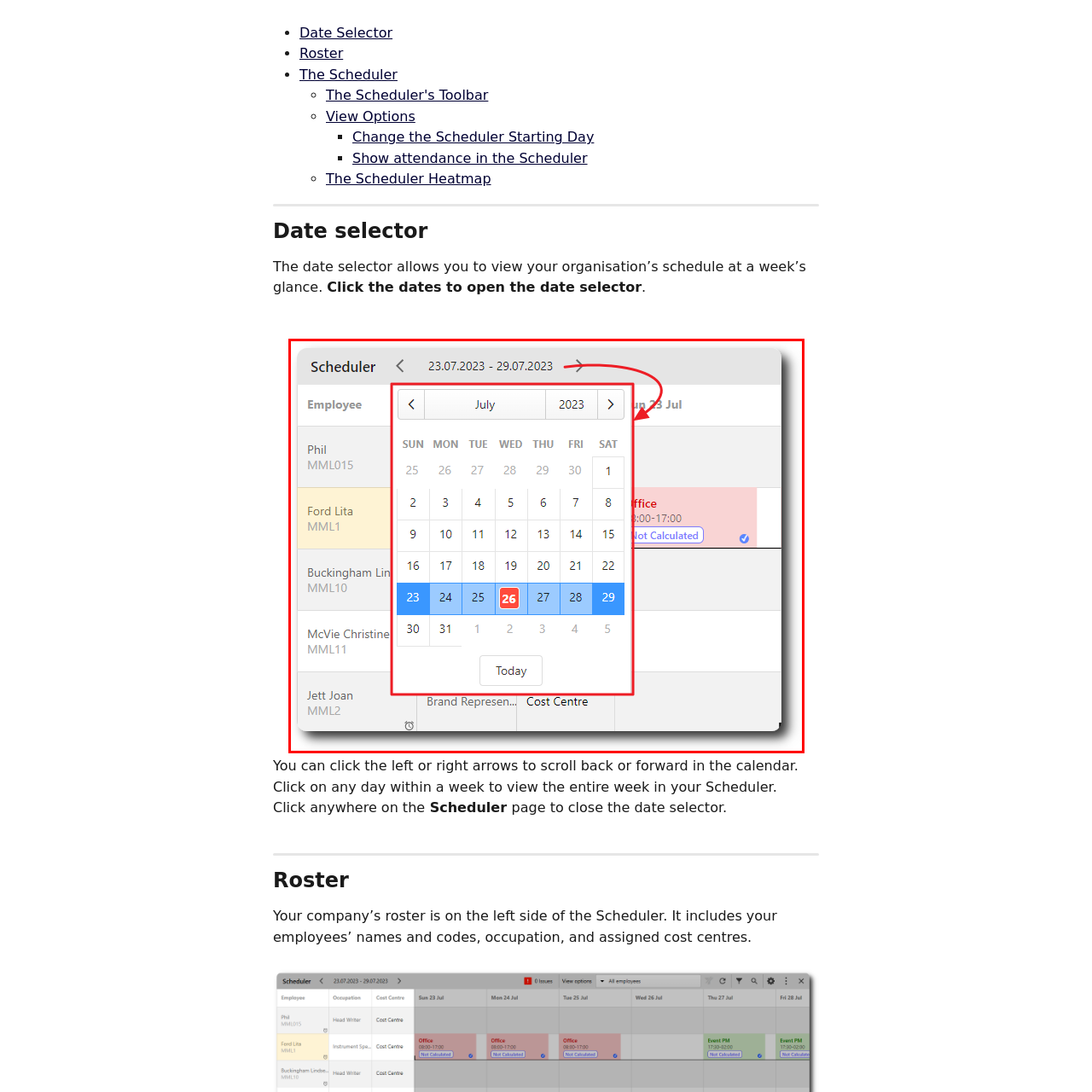Carefully examine the image inside the red box and generate a detailed caption for it.

The image showcases a date selector interface within a Scheduler application, facilitating efficient scheduling for employees. Highlighted prominently is the week spanning from July 23 to July 29, 2023. The calendar presents a grid layout with days of the week labeled from Sunday to Saturday. 

Notably, July 26 is marked for selection, indicated by a blue highlight. A navigation option allows users to scroll through months with arrow buttons, and the current month is set to July. Below the calendar, a list displays employee names like Ford Lita alongside relevant codes and their designated work duties, illustrating the integration of scheduling with personnel management. 

The interface provides added functionality, including a 'Today' button for quick reference, and emphasizes the current status of employees with color-coded indicators, enhancing overall usability for effective schedule management.